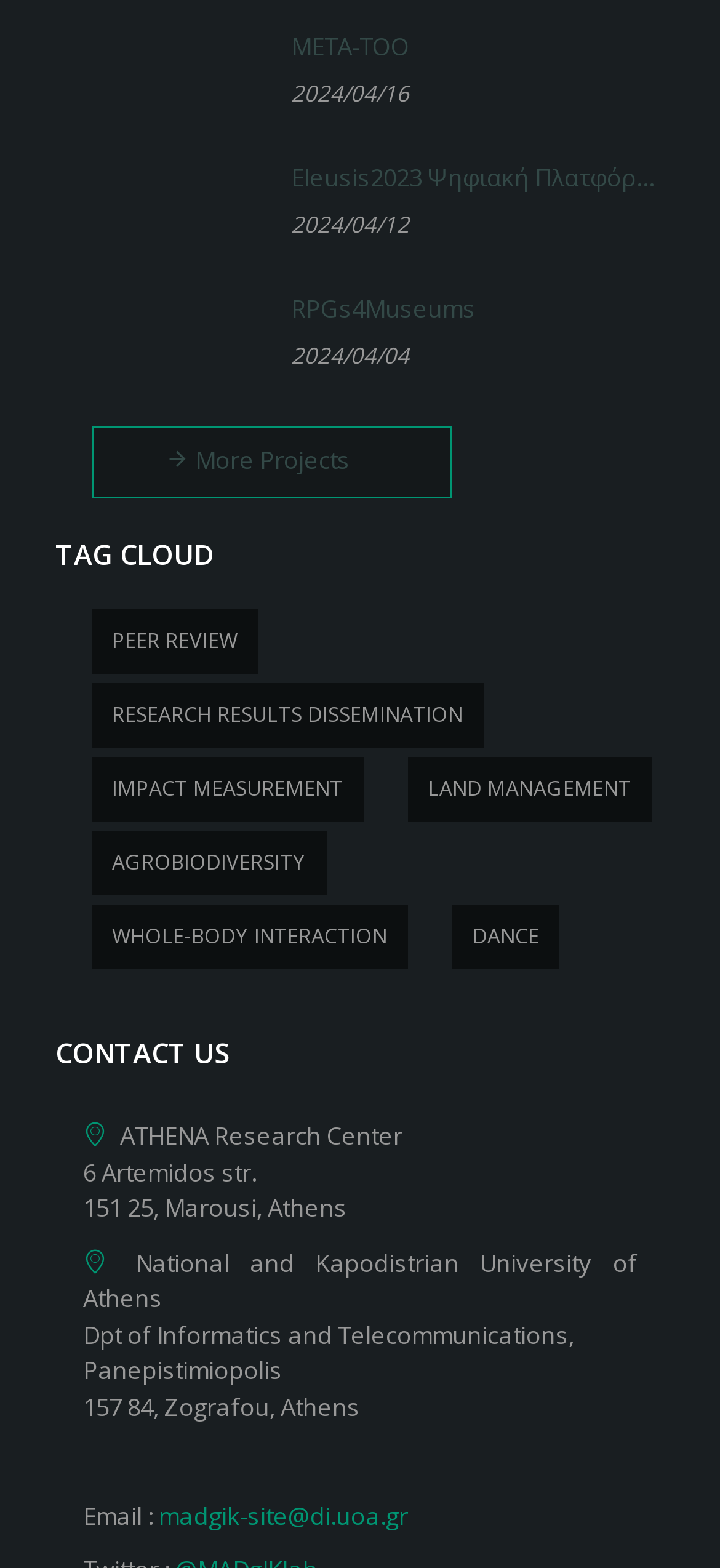How many links are there in the 'TAG CLOUD' section?
Provide a fully detailed and comprehensive answer to the question.

I found the answer by counting the number of link elements in the 'TAG CLOUD' section, which are 'PEER REVIEW', 'RESEARCH RESULTS DISSEMINATION', 'IMPACT MEASUREMENT', 'LAND MANAGEMENT', 'AGROBIODIVERSITY', 'WHOLE-BODY INTERACTION', and 'DANCE'.